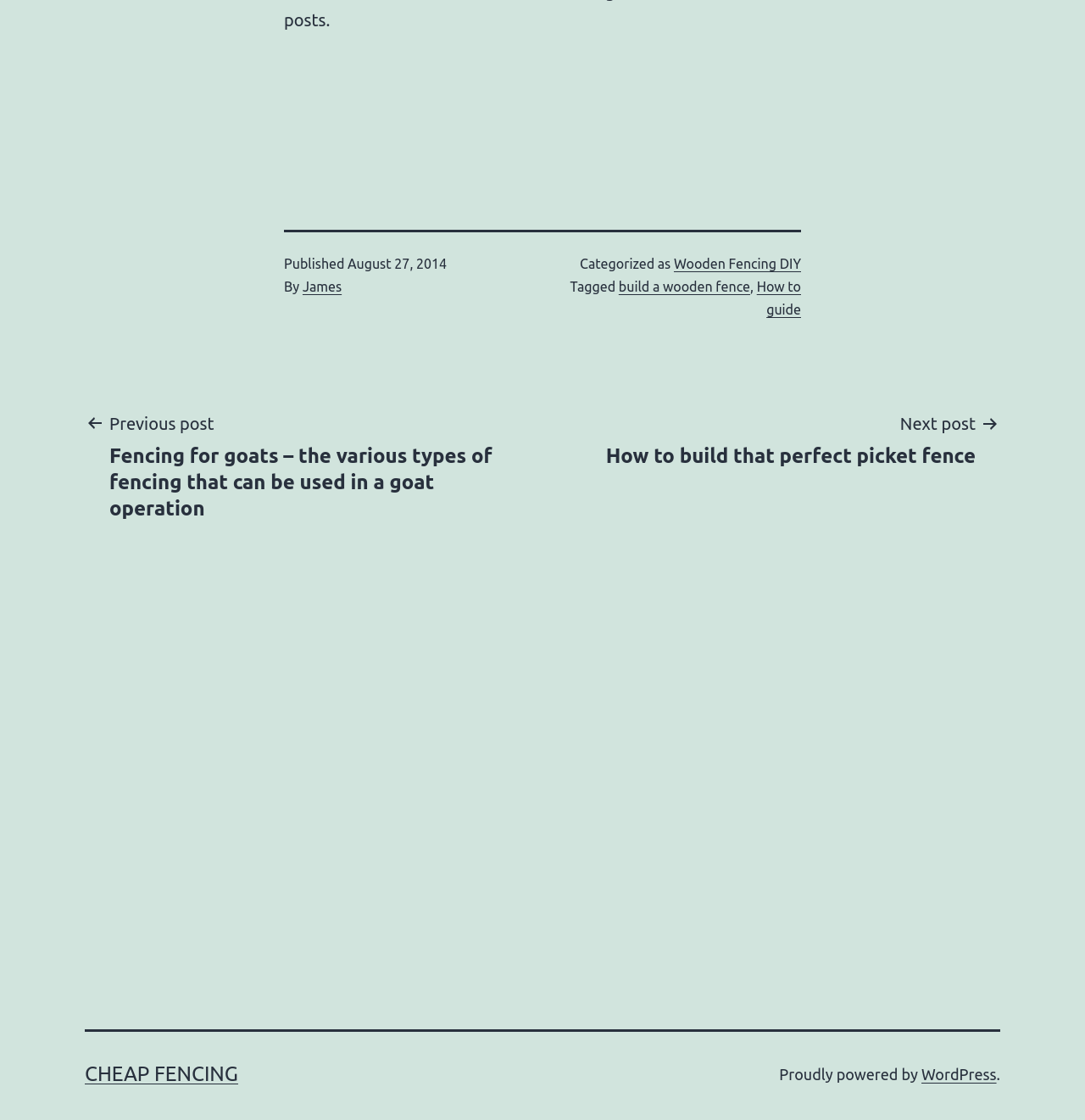Given the description of a UI element: "Follow", identify the bounding box coordinates of the matching element in the webpage screenshot.

None